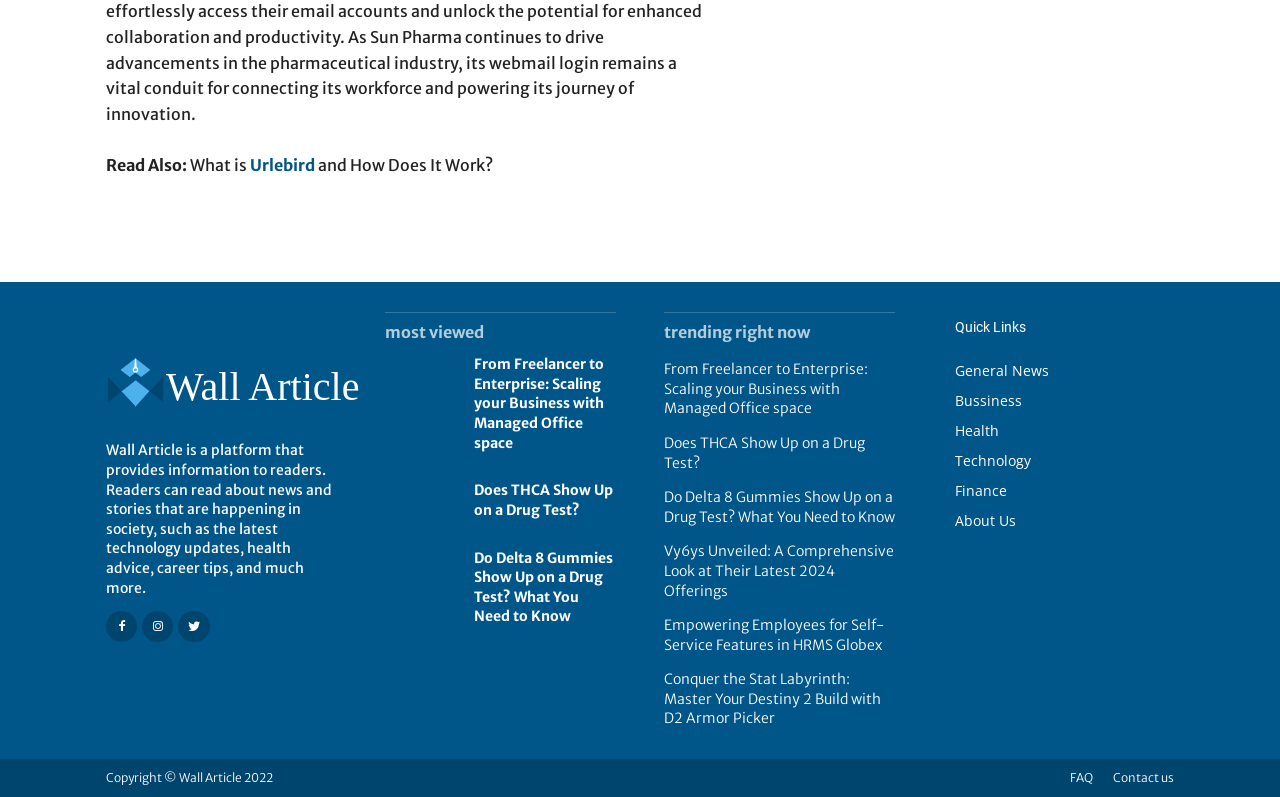Based on the element description "title="Instagram"", predict the bounding box coordinates of the UI element.

[0.111, 0.766, 0.135, 0.805]